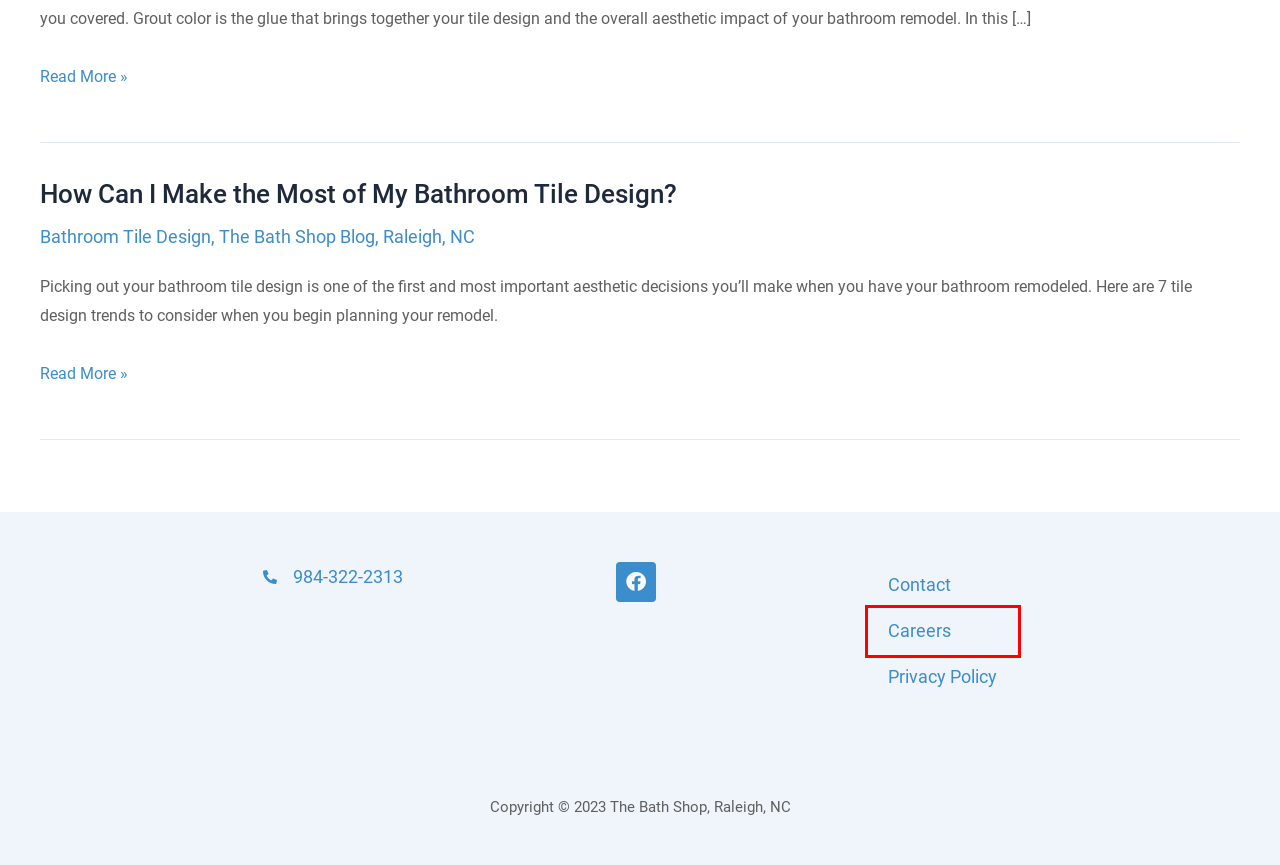Given a webpage screenshot featuring a red rectangle around a UI element, please determine the best description for the new webpage that appears after the element within the bounding box is clicked. The options are:
A. Privacy Policy - The Bath Shop
B. Which Grout Color Should I Choose for My Bathroom Tile? - The Bath Shop
C. Why TBS - The Bath Shop
D. Contact - The Bath Shop
E. Careers - The Bath Shop
F. How Can I Make the Most of My Bathroom Tile Design? - The Bath Shop
G. The Bath Shop Blog, Raleigh, NC Archives - The Bath Shop
H. Customer Portal - The Bath Shop

E